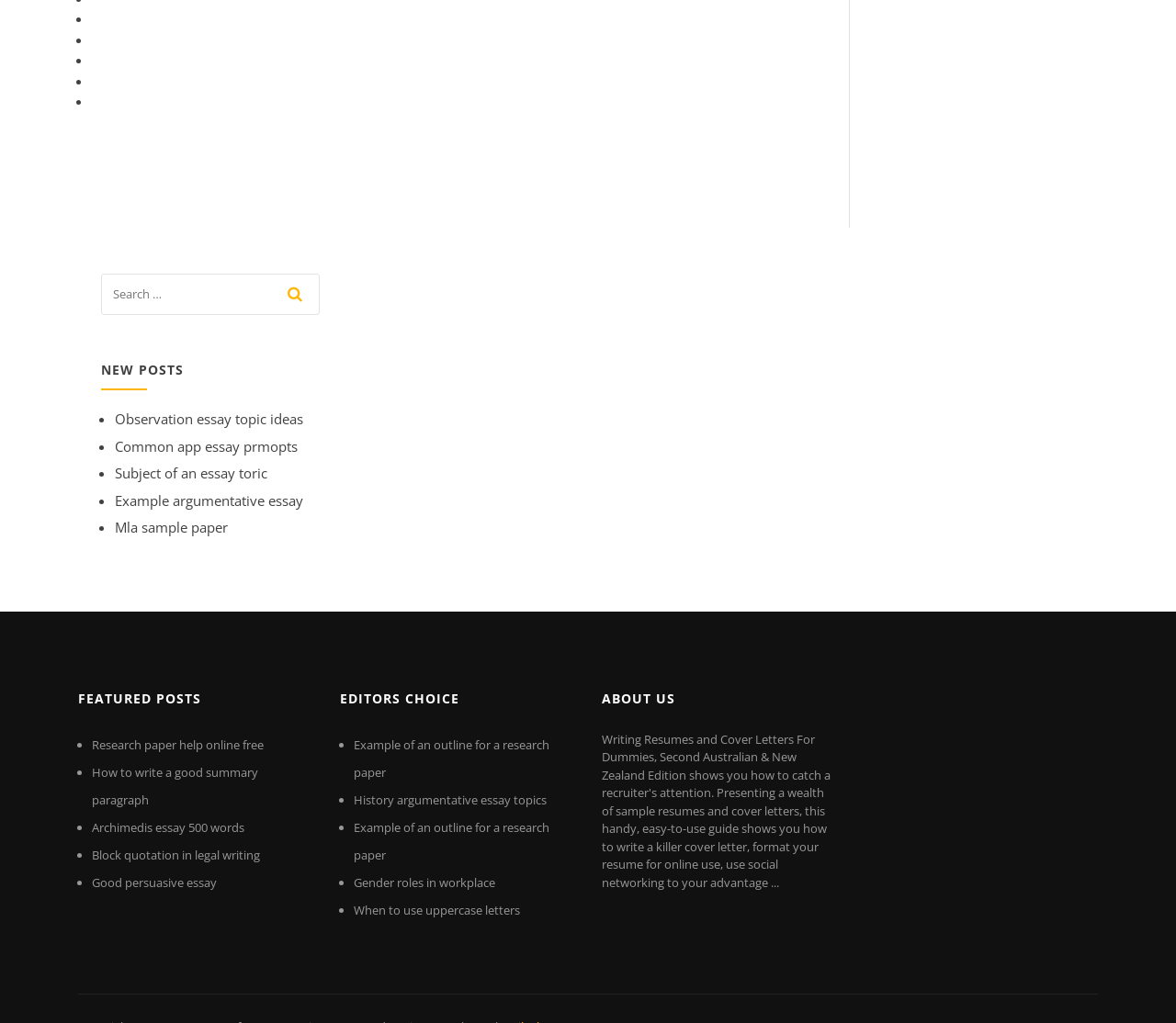Identify the bounding box coordinates of the clickable section necessary to follow the following instruction: "Browse the featured posts". The coordinates should be presented as four float numbers from 0 to 1, i.e., [left, top, right, bottom].

[0.066, 0.665, 0.266, 0.701]